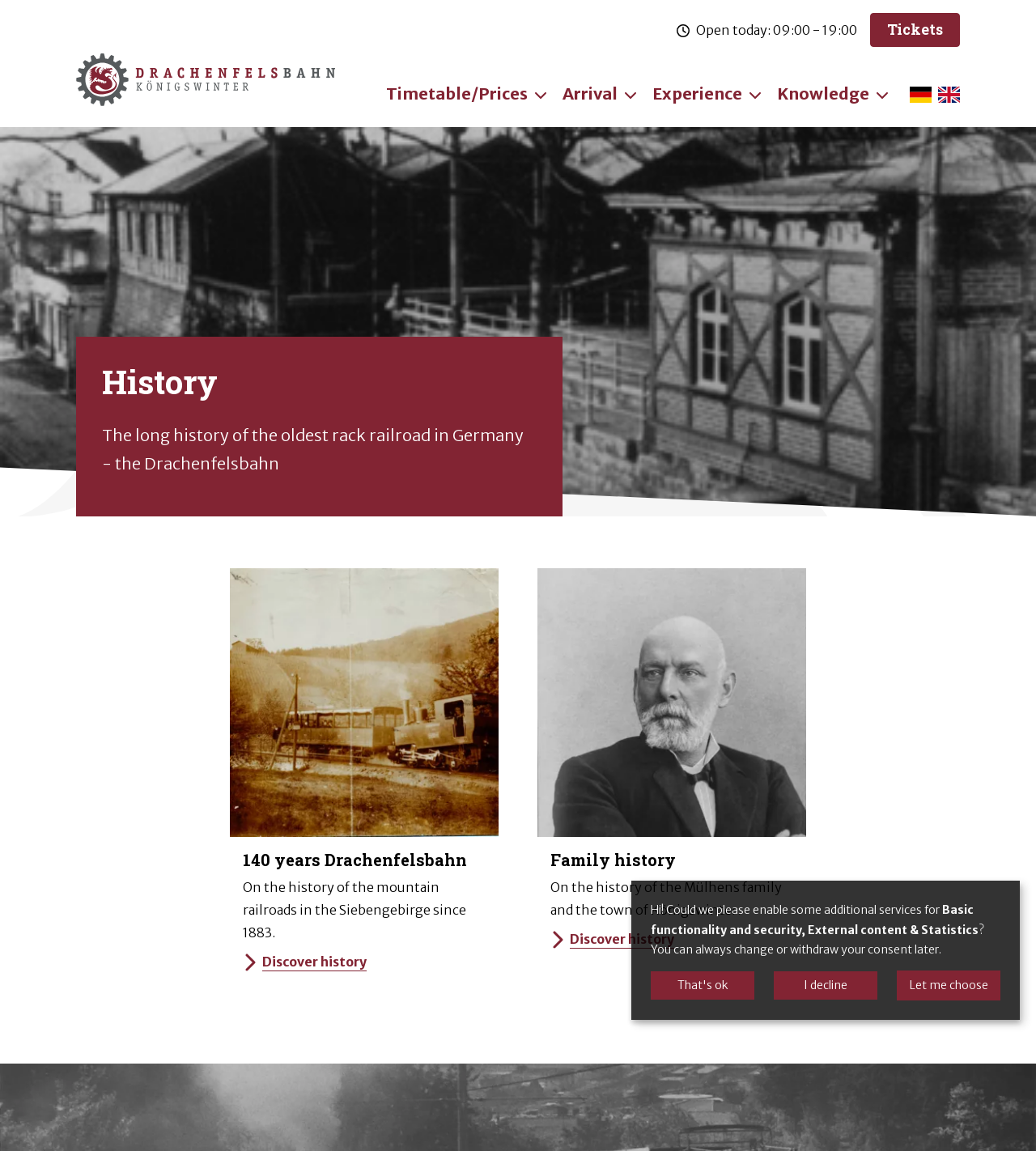What is the current status of the Drachenfelsbahn?
Based on the image, answer the question with as much detail as possible.

I determined the answer by looking at the static text 'Open today:' and the corresponding time range '09:00 - 19:00' which indicates that the Drachenfelsbahn is currently open.